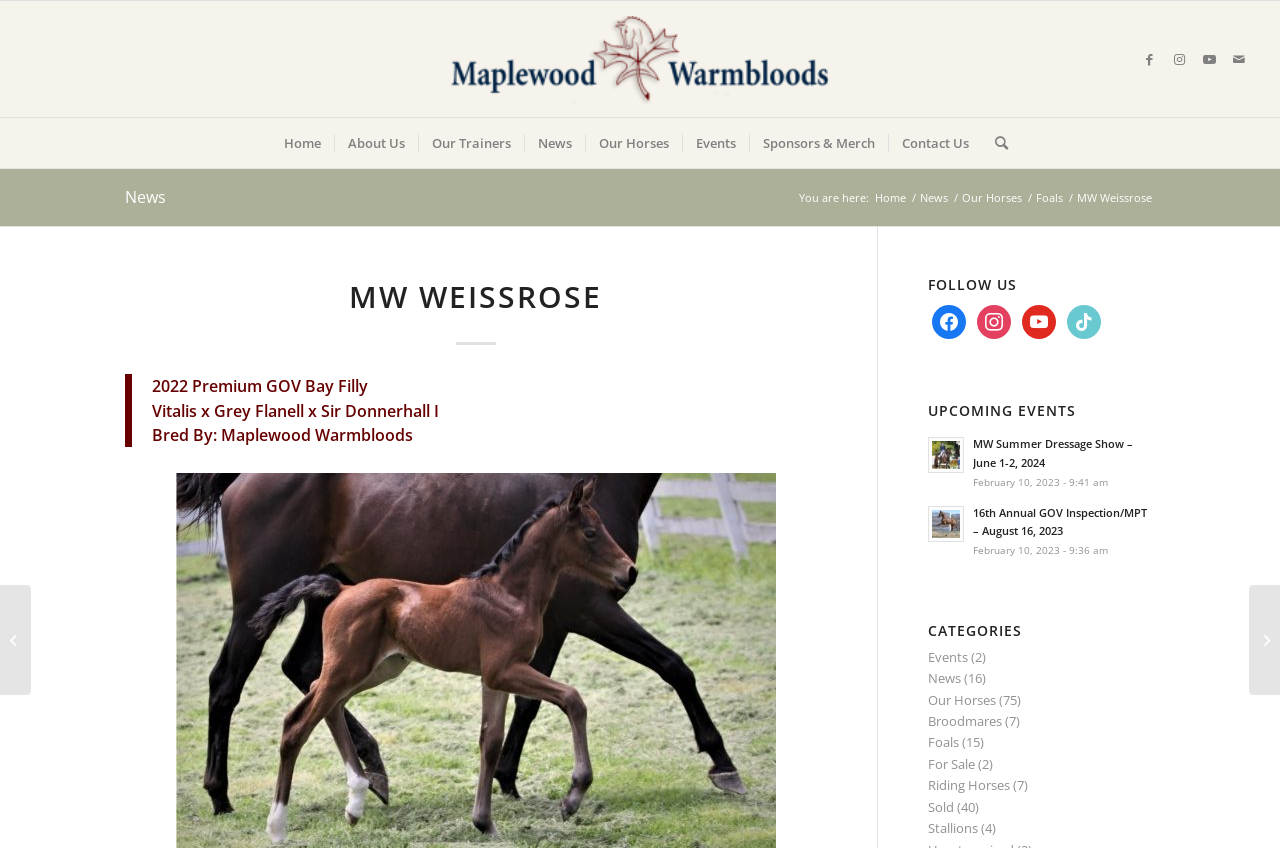Please identify the coordinates of the bounding box that should be clicked to fulfill this instruction: "Click on the Facebook link".

[0.886, 0.052, 0.91, 0.087]